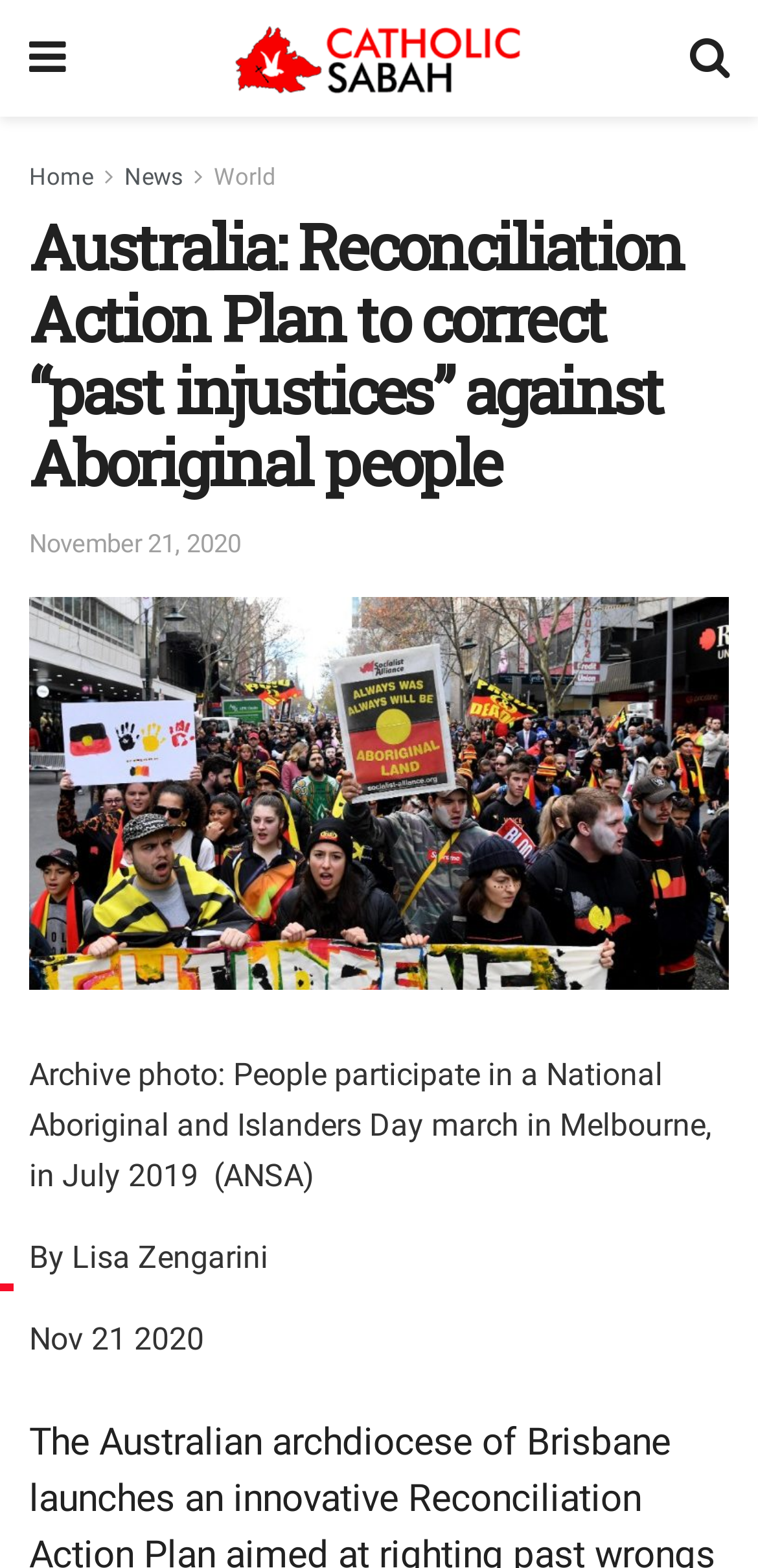Give an extensive and precise description of the webpage.

The webpage appears to be a news article about Australia's Reconciliation Action Plan to correct past injustices against Aboriginal people. At the top left corner, there is a link with a Facebook icon, and next to it, a link to the website "Catholic Sabah" with its logo. On the top right corner, there is a link with a Twitter icon. 

Below these icons, there are four links in a row: "Home", "News", "World", and others. The main heading of the article, "Australia: Reconciliation Action Plan to correct “past injustices” against Aboriginal people", is located below these links, spanning across the entire width of the page.

Under the heading, there is a link to the publication date, "November 21, 2020". Below this, there is a large image related to the article, which takes up most of the width of the page. The image has a caption, "Archive photo: People participate in a National Aboriginal and Islanders Day march in Melbourne, in July 2019 (ANSA)", located below it. The author's name, "By Lisa Zengarini", is mentioned below the caption, followed by the publication date, "Nov 21 2020", at the bottom left corner of the page.